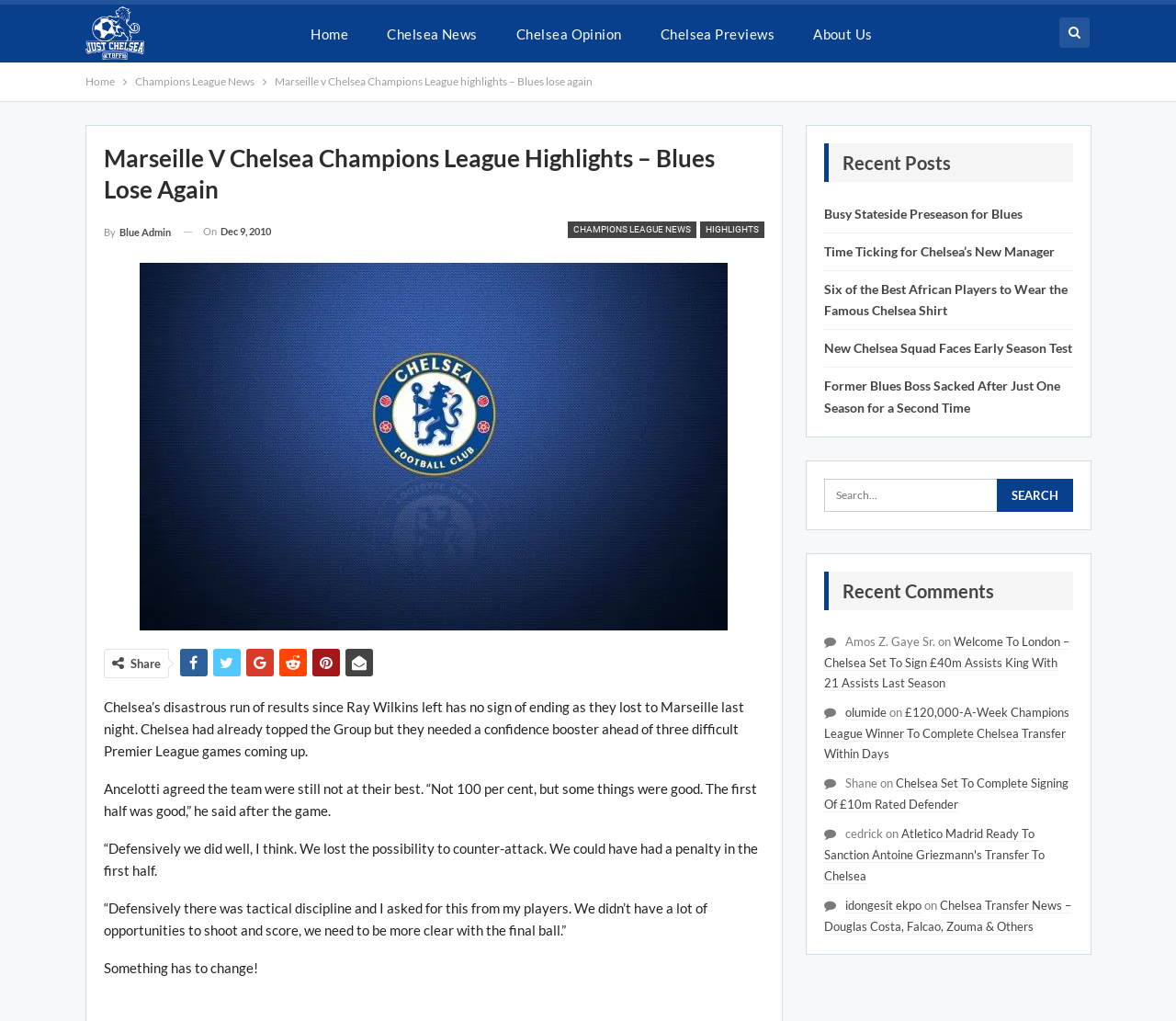Find the bounding box coordinates for the area you need to click to carry out the instruction: "Click on the 'Just Chelsea' link". The coordinates should be four float numbers between 0 and 1, indicated as [left, top, right, bottom].

[0.072, 0.005, 0.228, 0.06]